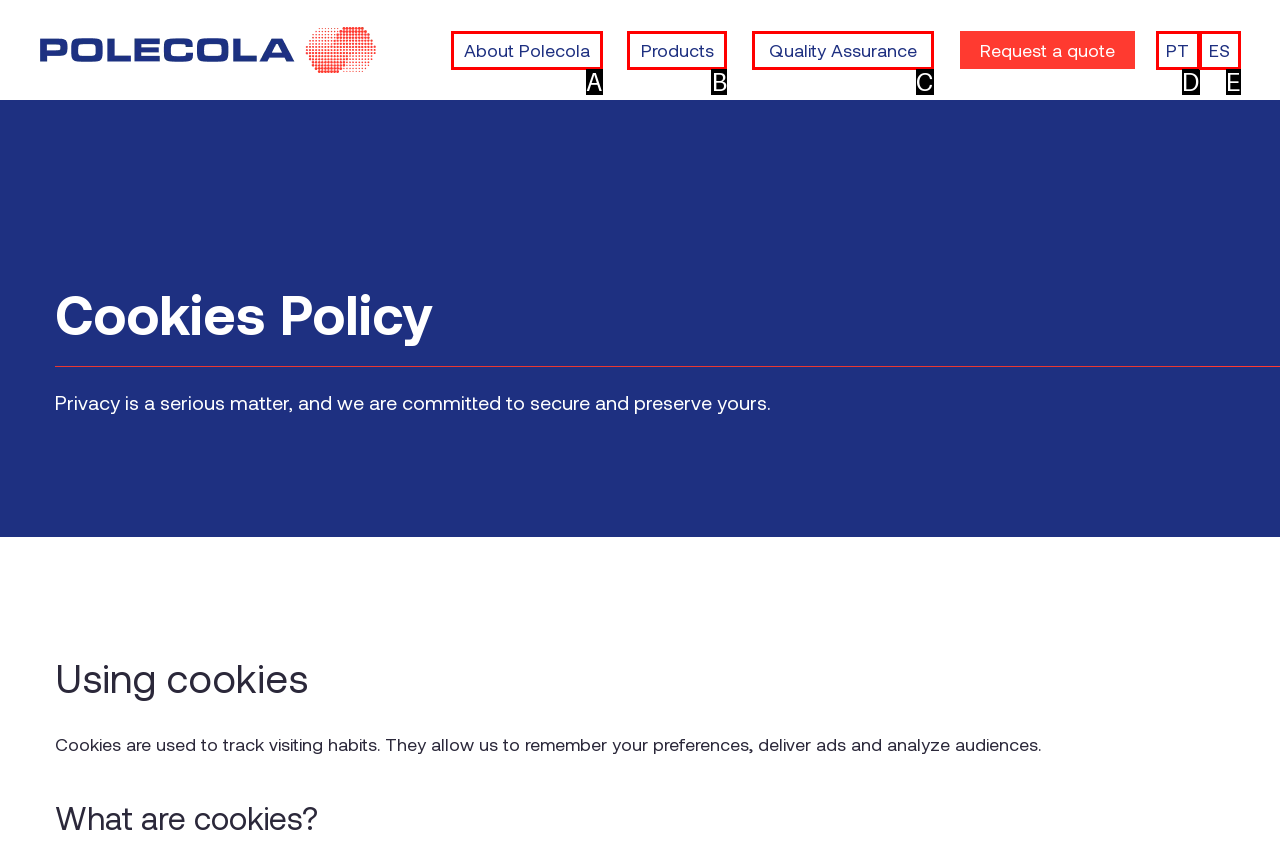From the given options, find the HTML element that fits the description: About Polecola. Reply with the letter of the chosen element.

A